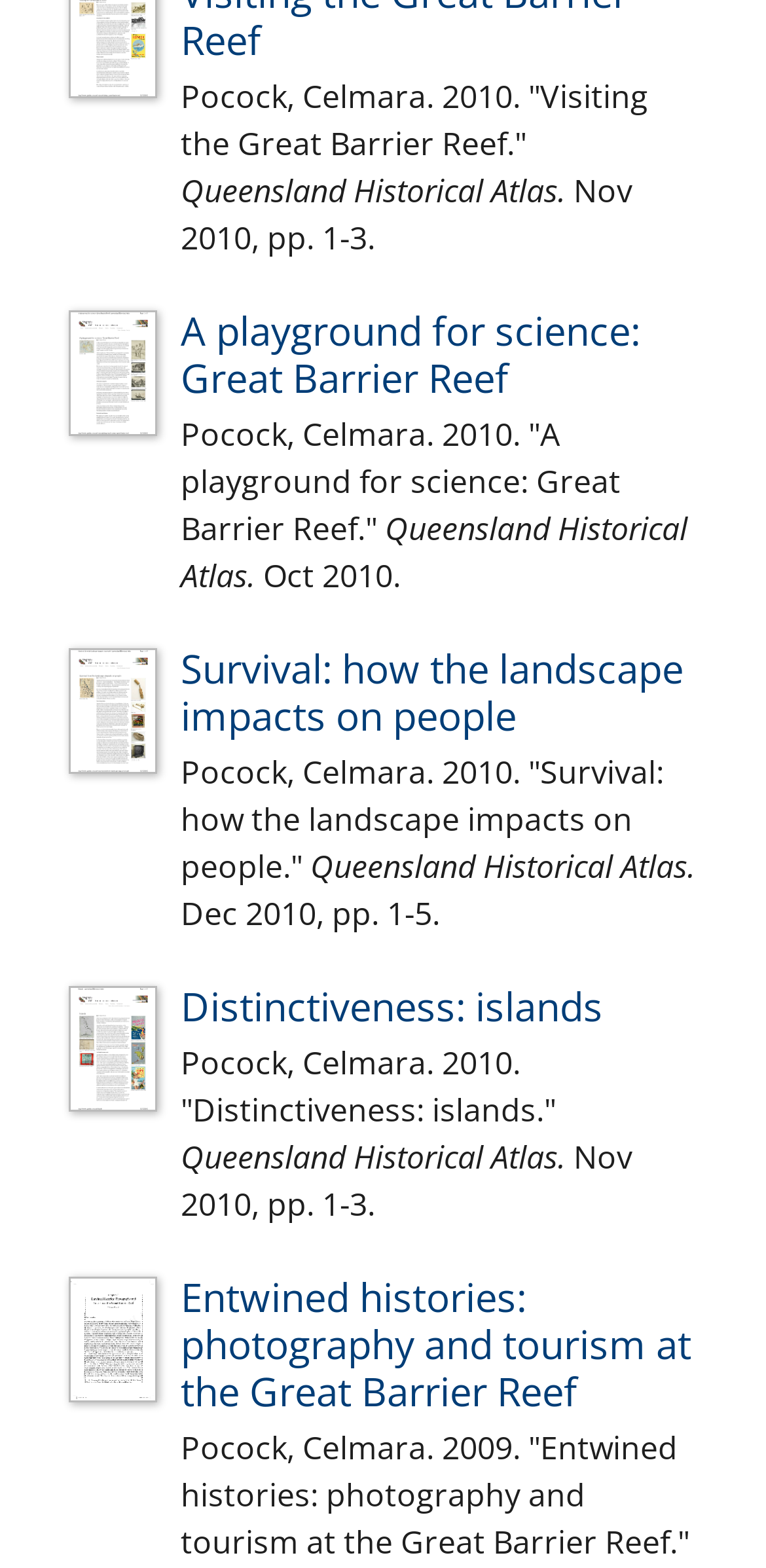Given the element description parent_node: Distinctiveness: islands, specify the bounding box coordinates of the corresponding UI element in the format (top-left x, top-left y, bottom-right x, bottom-right y). All values must be between 0 and 1.

[0.09, 0.627, 0.236, 0.71]